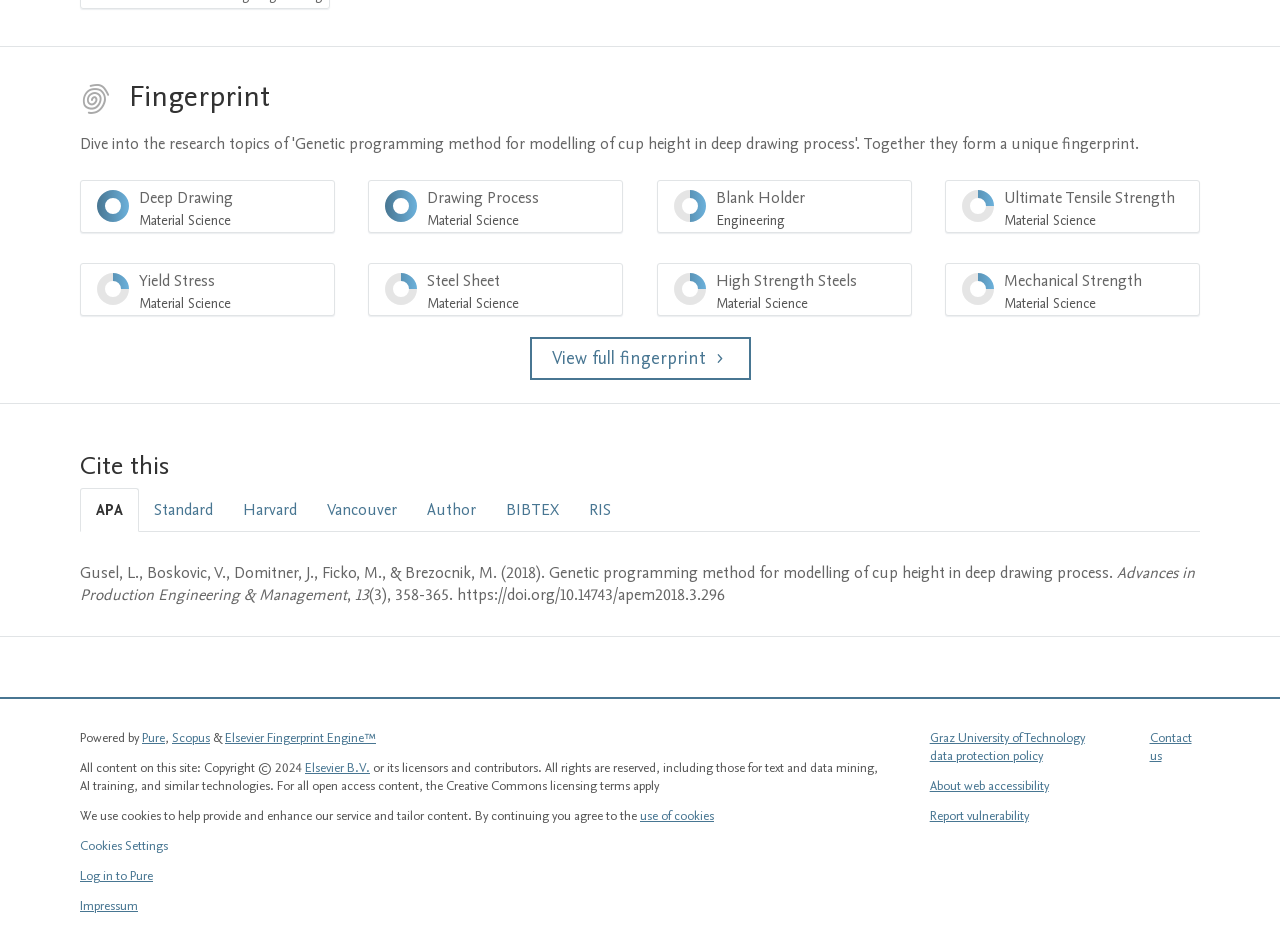Provide your answer to the question using just one word or phrase: What is the percentage of the third menu item?

50%